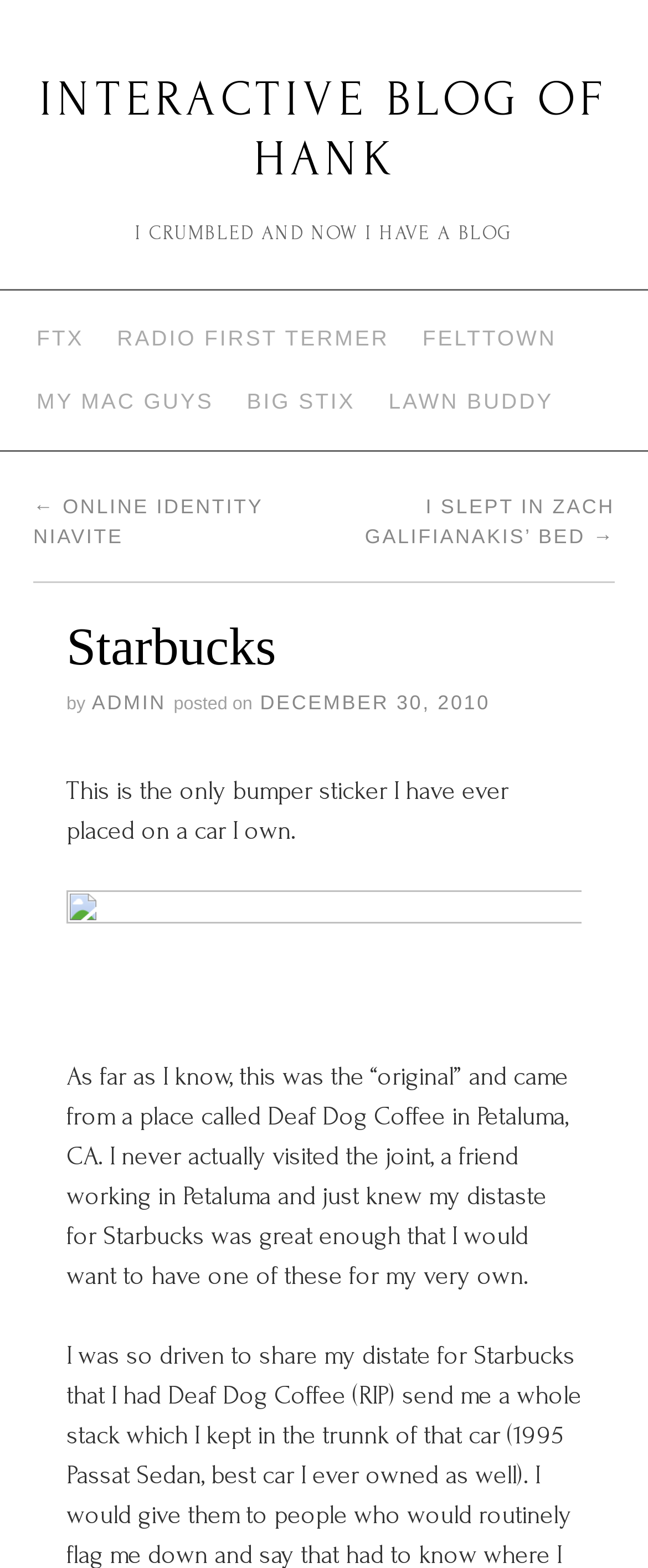Please reply to the following question using a single word or phrase: 
What is the author of the blog post?

ADMIN